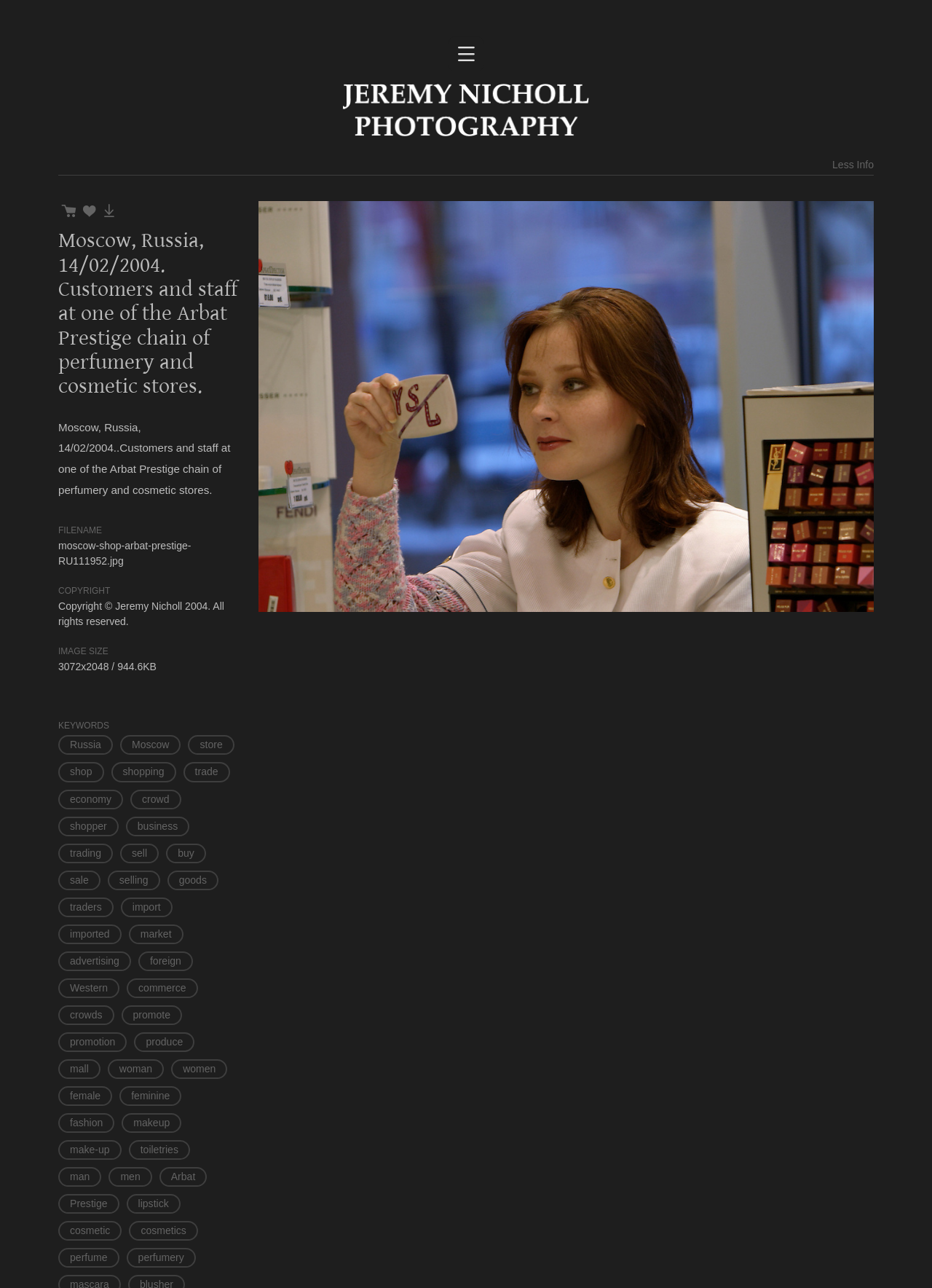Answer the following inquiry with a single word or phrase:
What is the name of the photographer?

Jeremy Nicholl